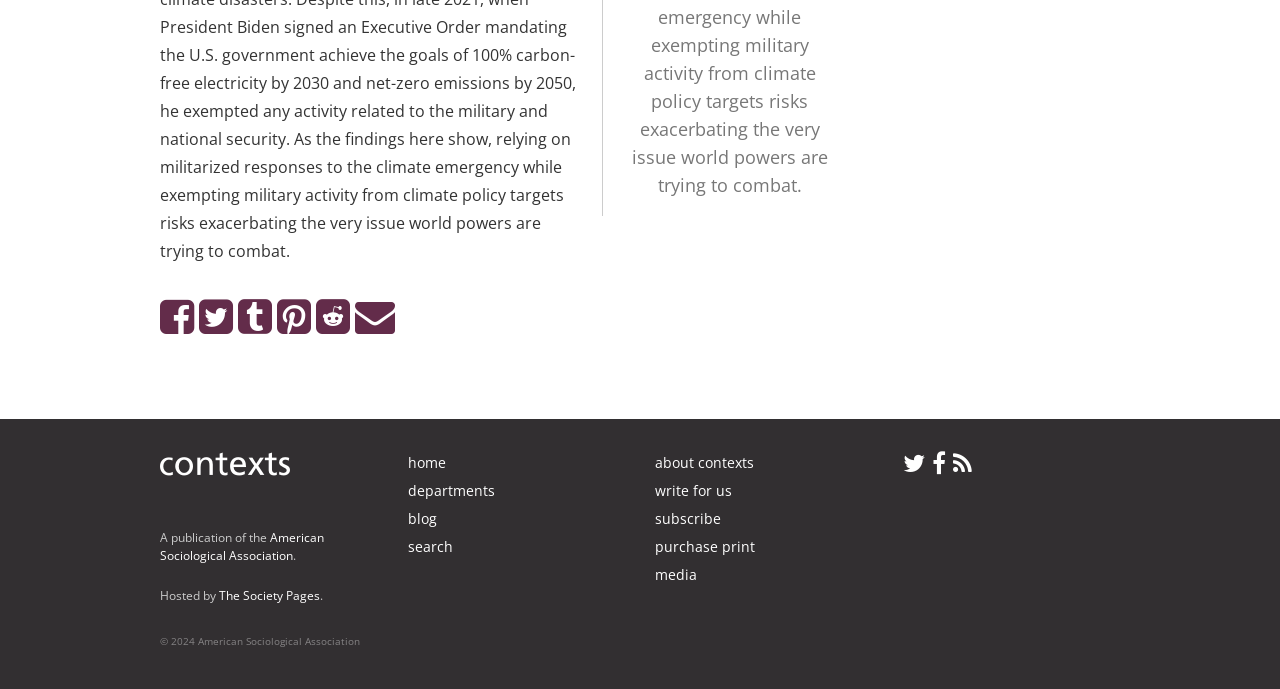Please locate the bounding box coordinates of the element that needs to be clicked to achieve the following instruction: "visit the blog". The coordinates should be four float numbers between 0 and 1, i.e., [left, top, right, bottom].

[0.318, 0.739, 0.341, 0.767]